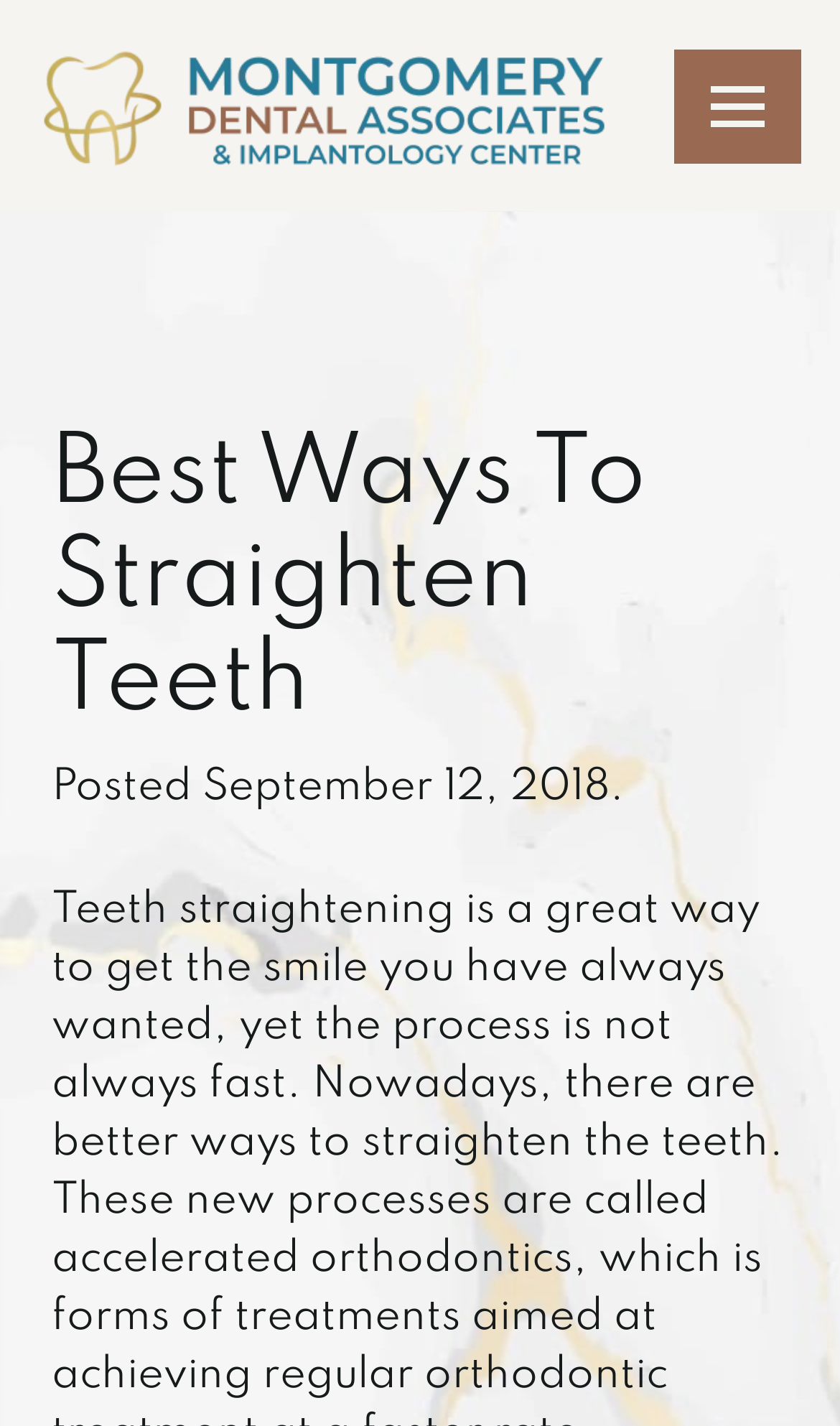Provide a single word or phrase answer to the question: 
How many navigation links are in the mobile menu?

5